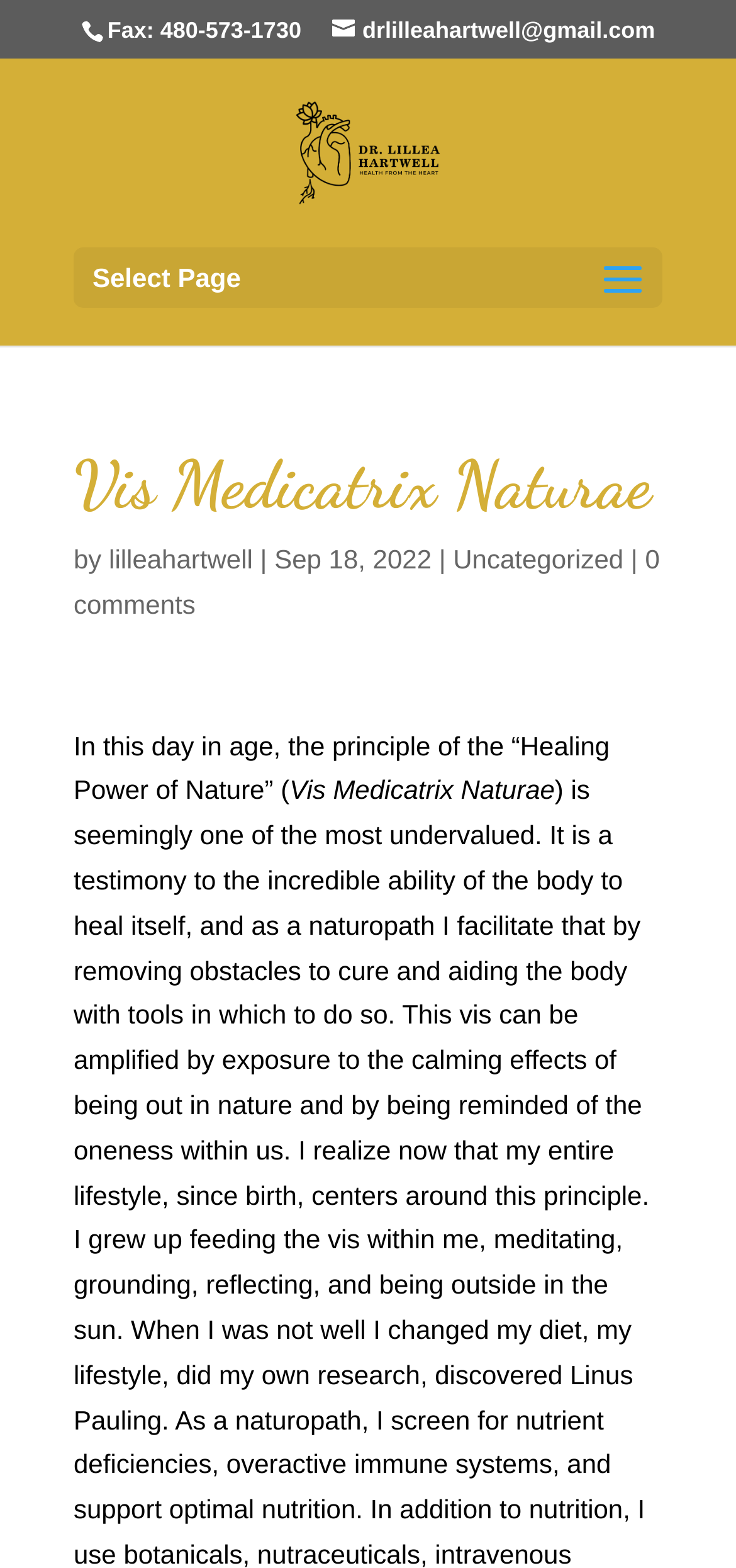What is the fax number?
Please provide a comprehensive answer based on the details in the screenshot.

I found the fax number by looking at the static text element with the content 'Fax: 480-573-1730' located at the top of the page.